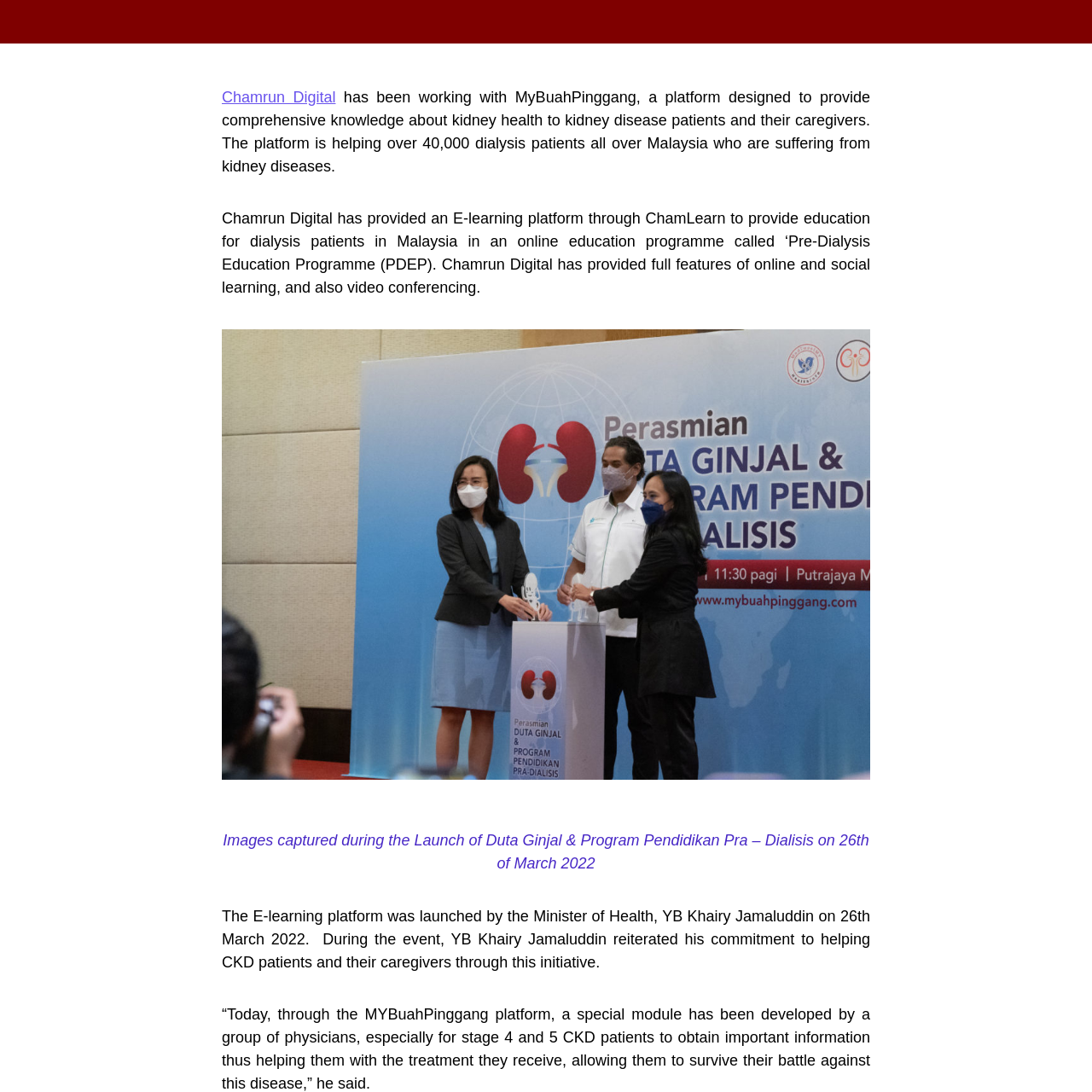What is the name of the E-learning platform?
Focus on the section of the image encased in the red bounding box and provide a detailed answer based on the visual details you find.

According to the caption, the E-learning platform provided by Chamrun Digital is called ChamLearn, which offers a comprehensive online education program known as the Pre-Dialysis Education Programme (PDEP) to assist over 40,000 dialysis patients across Malaysia.